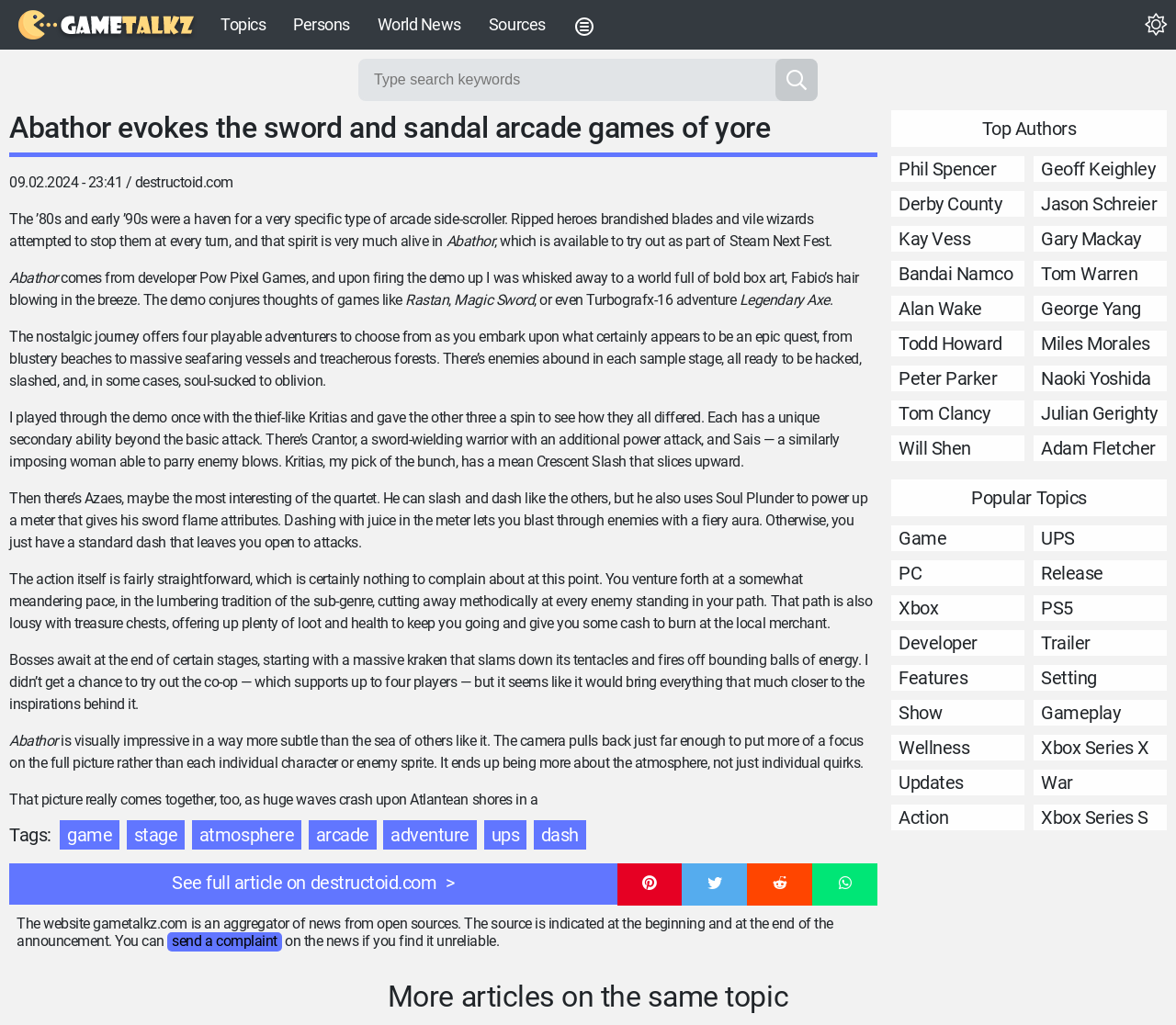Specify the bounding box coordinates of the area that needs to be clicked to achieve the following instruction: "View news about games".

[0.051, 0.801, 0.102, 0.829]